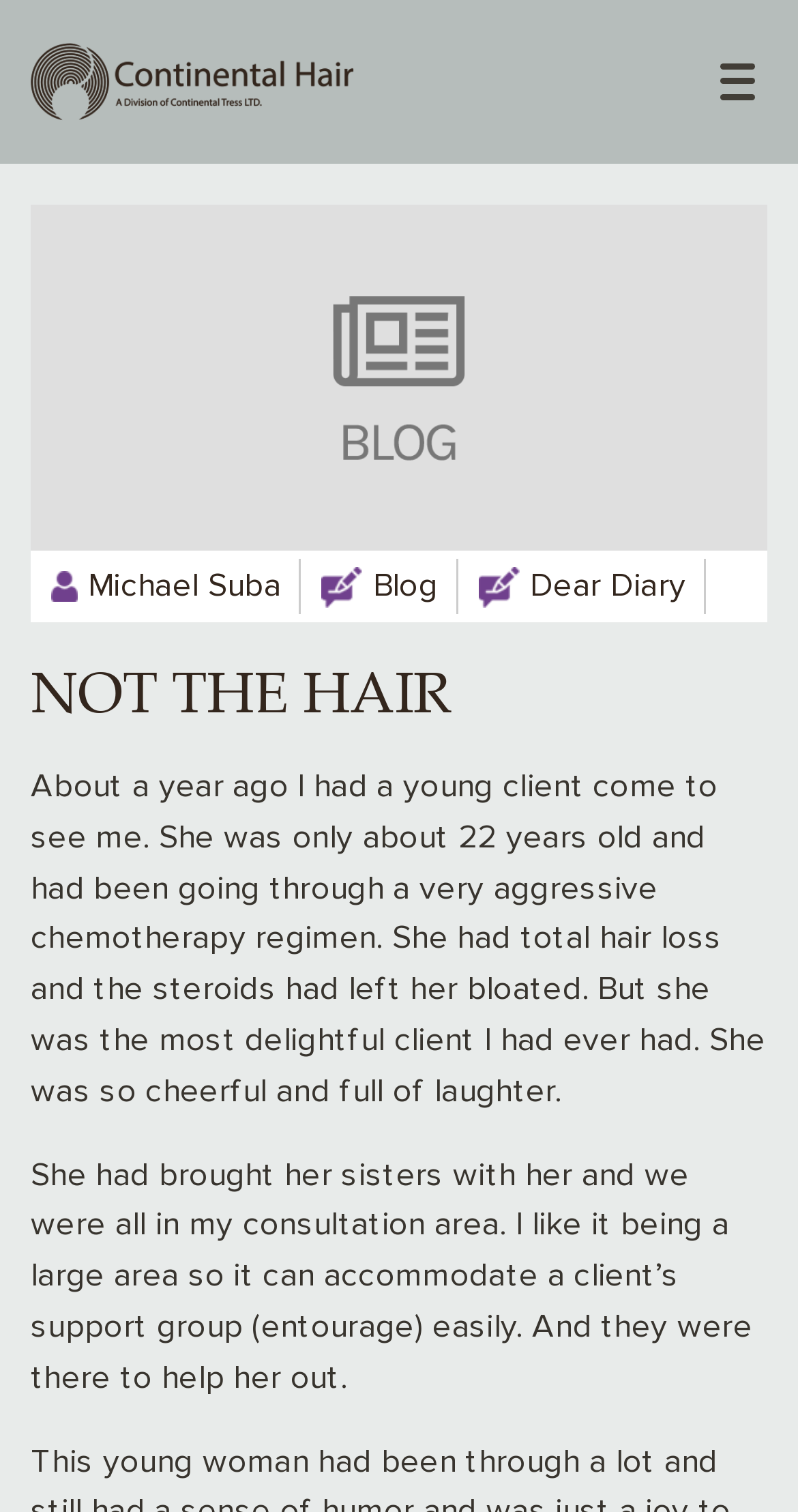Find and provide the bounding box coordinates for the UI element described with: "Media Appearances".

[0.051, 0.409, 1.0, 0.455]